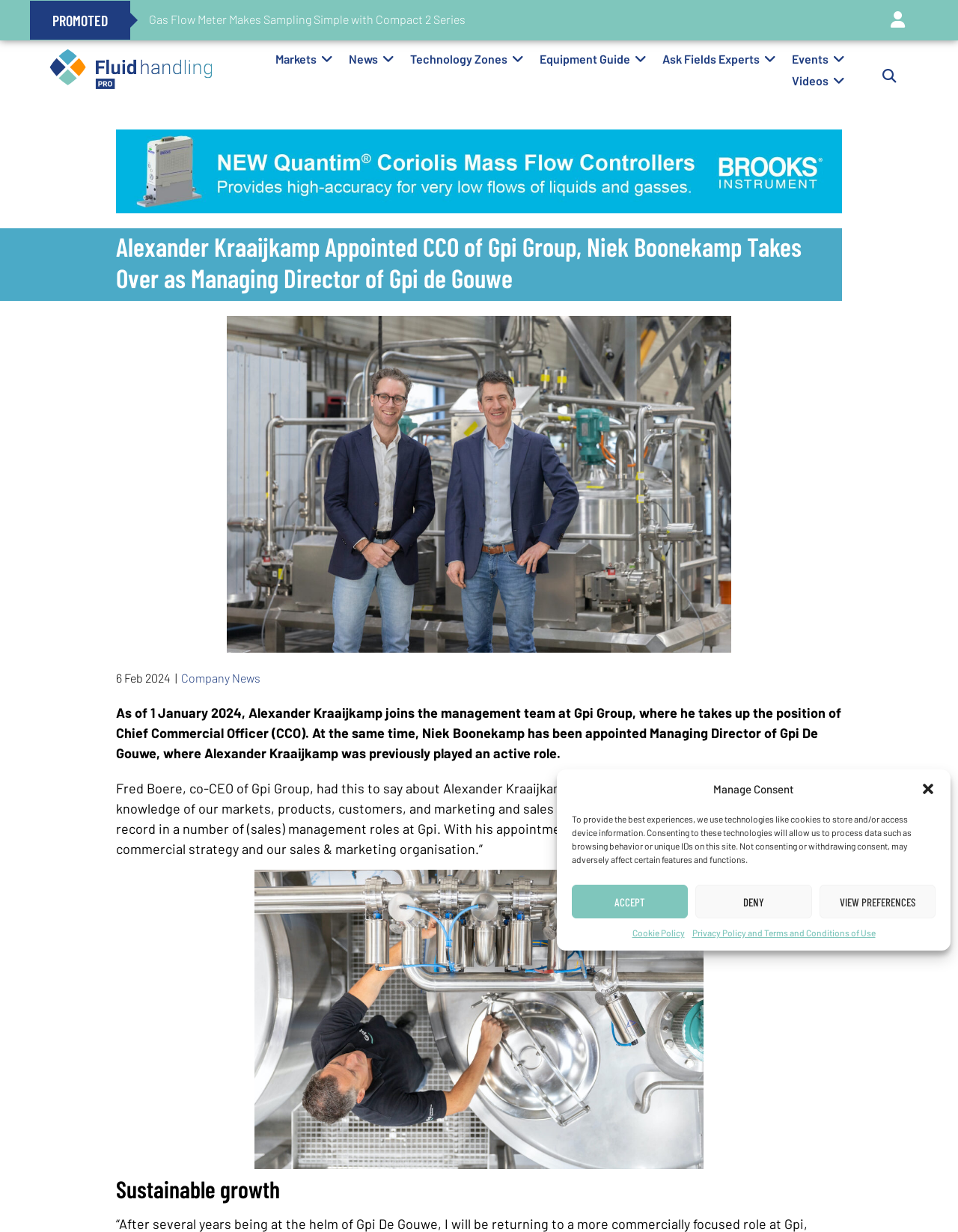Using the information in the image, give a comprehensive answer to the question: 
What is Niek Boonekamp's new role?

According to the webpage content, Niek Boonekamp has been appointed Managing Director of Gpi De Gouwe, where Alexander Kraaijkamp was previously played an active role.